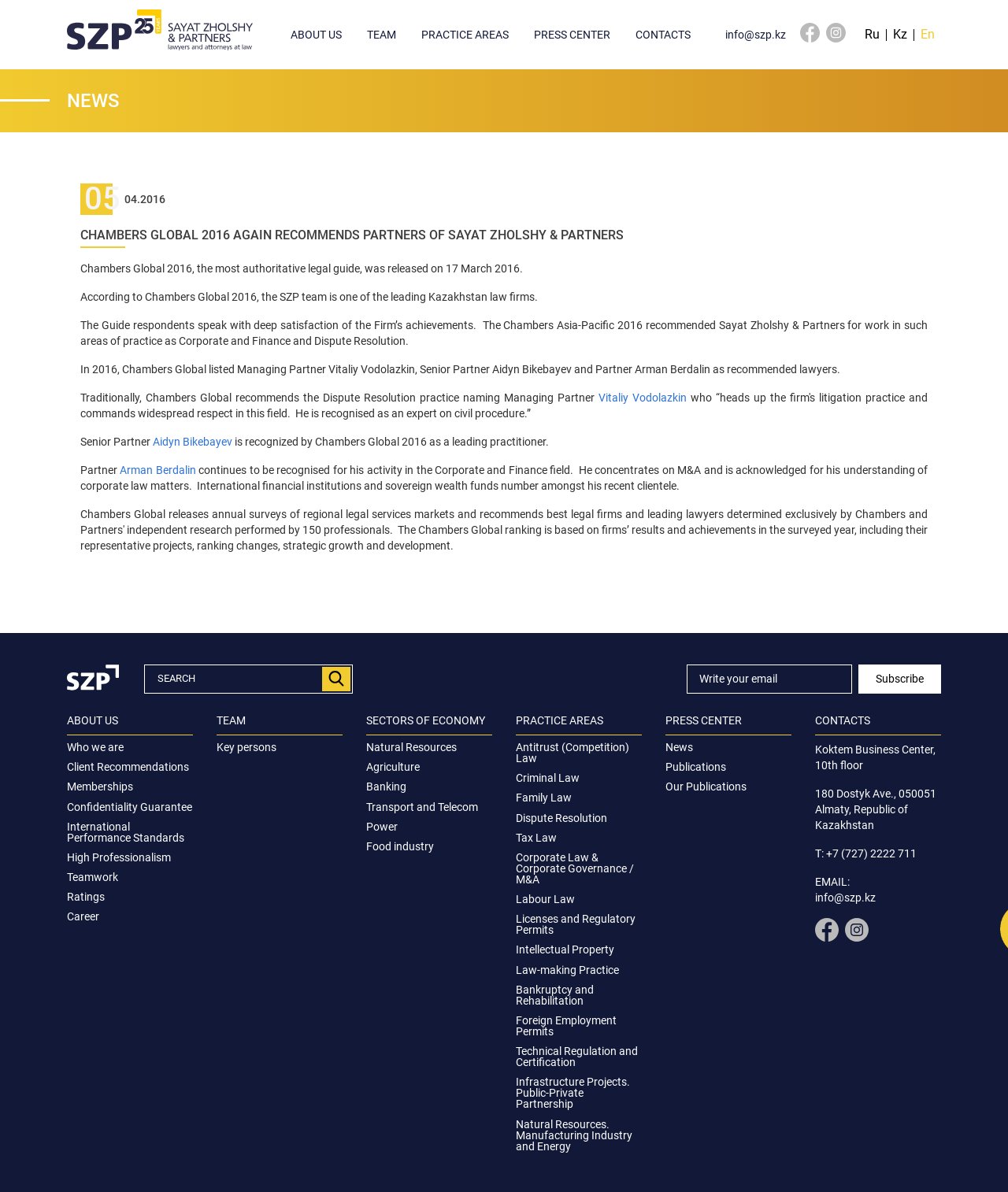What is the language currently selected on the webpage?
Examine the screenshot and reply with a single word or phrase.

En